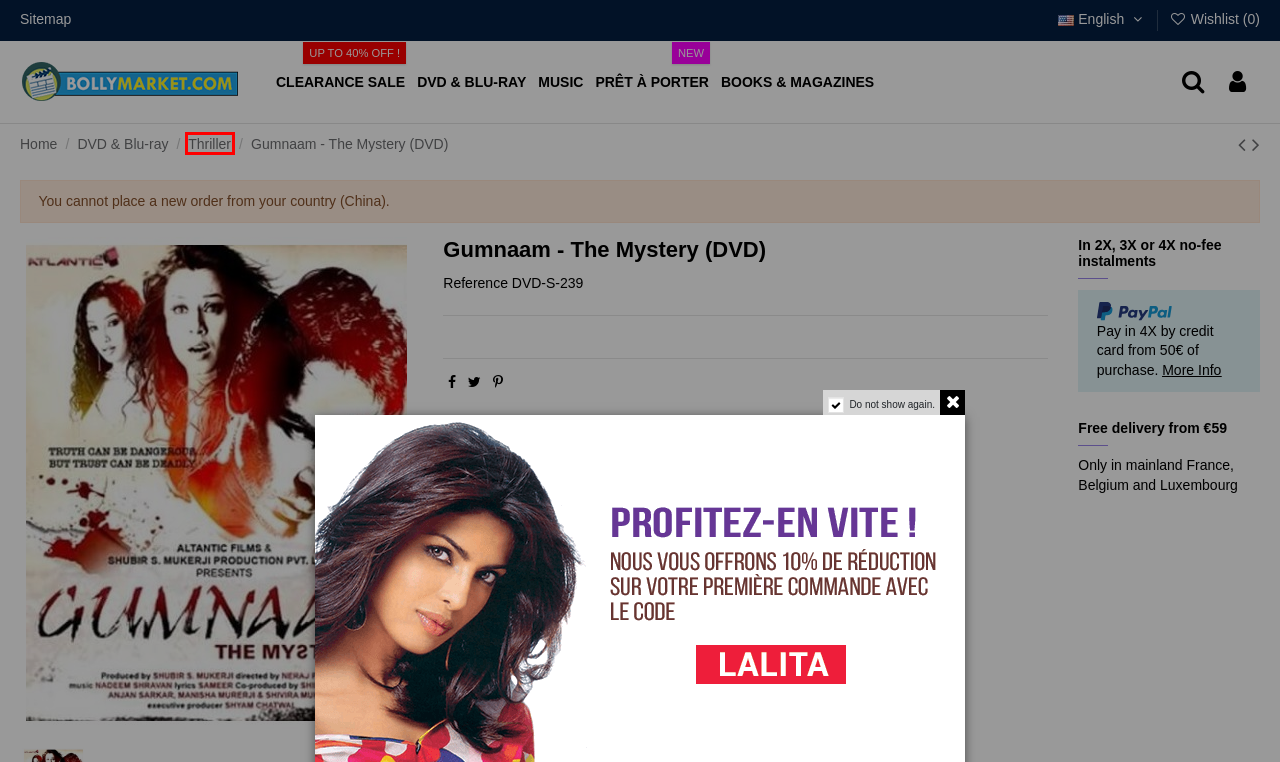Analyze the screenshot of a webpage featuring a red rectangle around an element. Pick the description that best fits the new webpage after interacting with the element inside the red bounding box. Here are the candidates:
A. Sitemap
B. Bollymarket.com : Buy DVDs, Blu-Rays, CDs & Books - Explore the largest collection of Indian cinema
C. CLEARANCE SALE | UP TO 40% OFF !
D. Brands
E. Thriller : DVD & Blu-ray
F. Login
G. Paiement en 4X | Conditions Générales | PayPal FR
H. Cookies

E